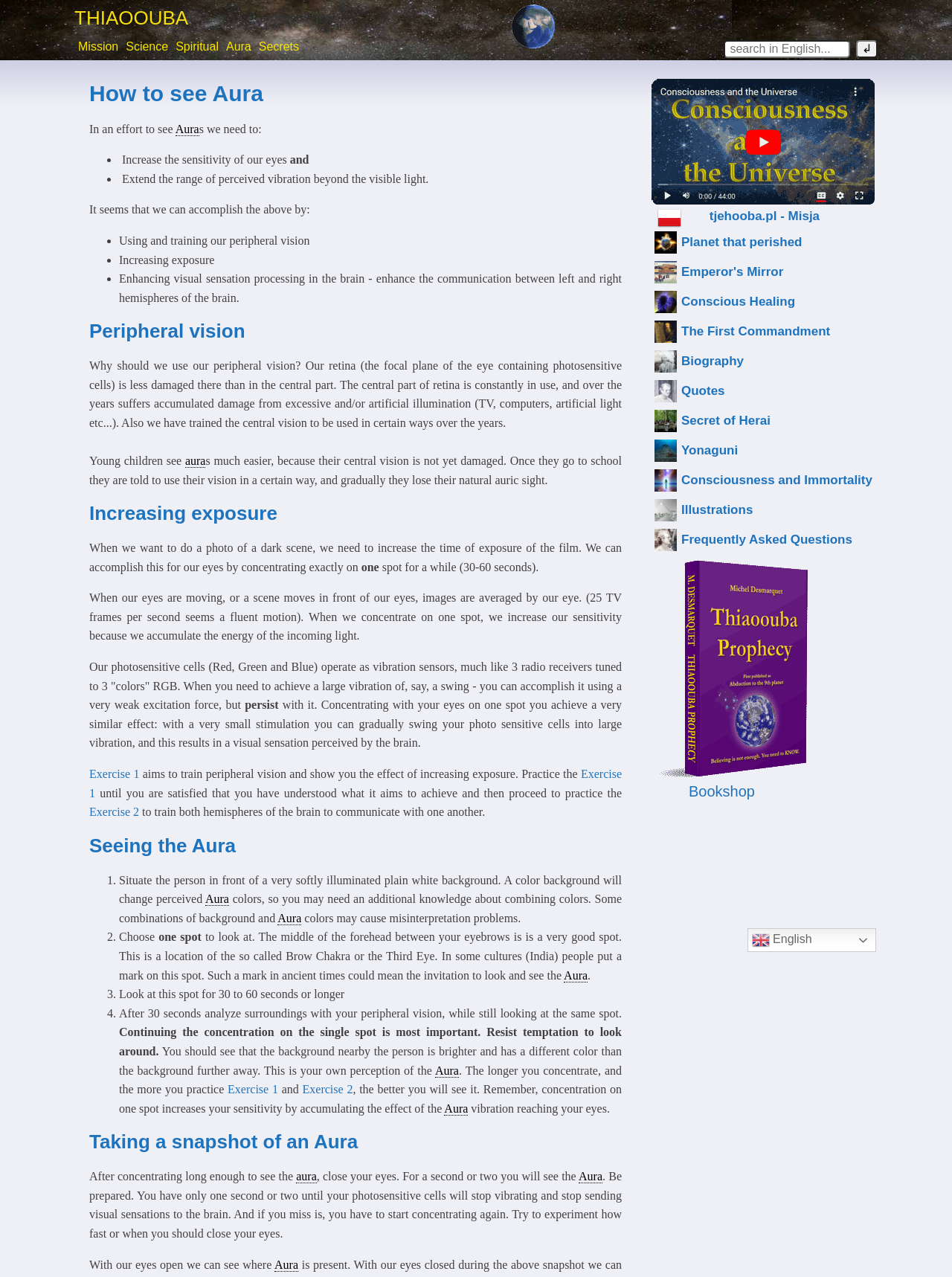Can you pinpoint the bounding box coordinates for the clickable element required for this instruction: "Click the Aura link"? The coordinates should be four float numbers between 0 and 1, i.e., [left, top, right, bottom].

[0.234, 0.029, 0.268, 0.047]